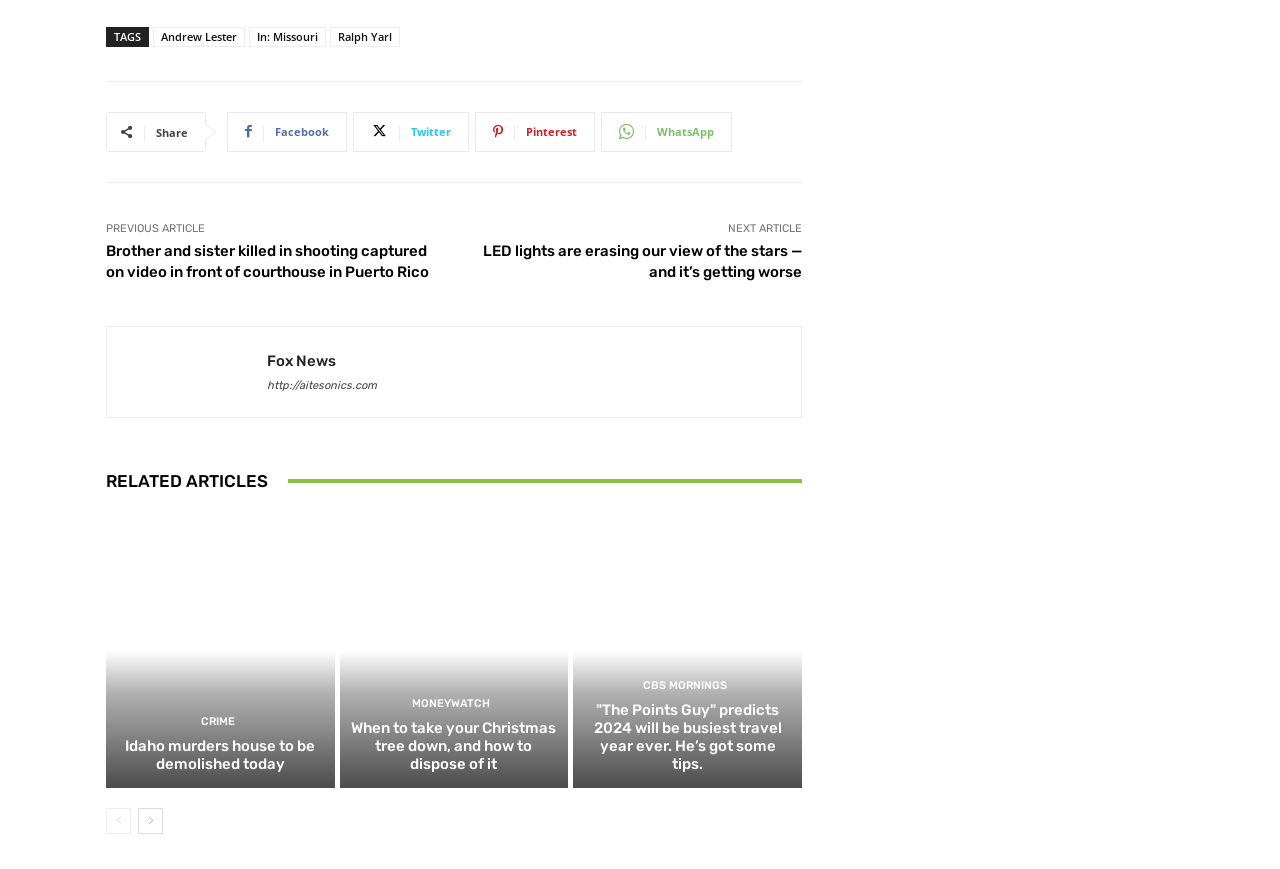Please specify the bounding box coordinates for the clickable region that will help you carry out the instruction: "Go to next page".

[0.108, 0.93, 0.127, 0.96]